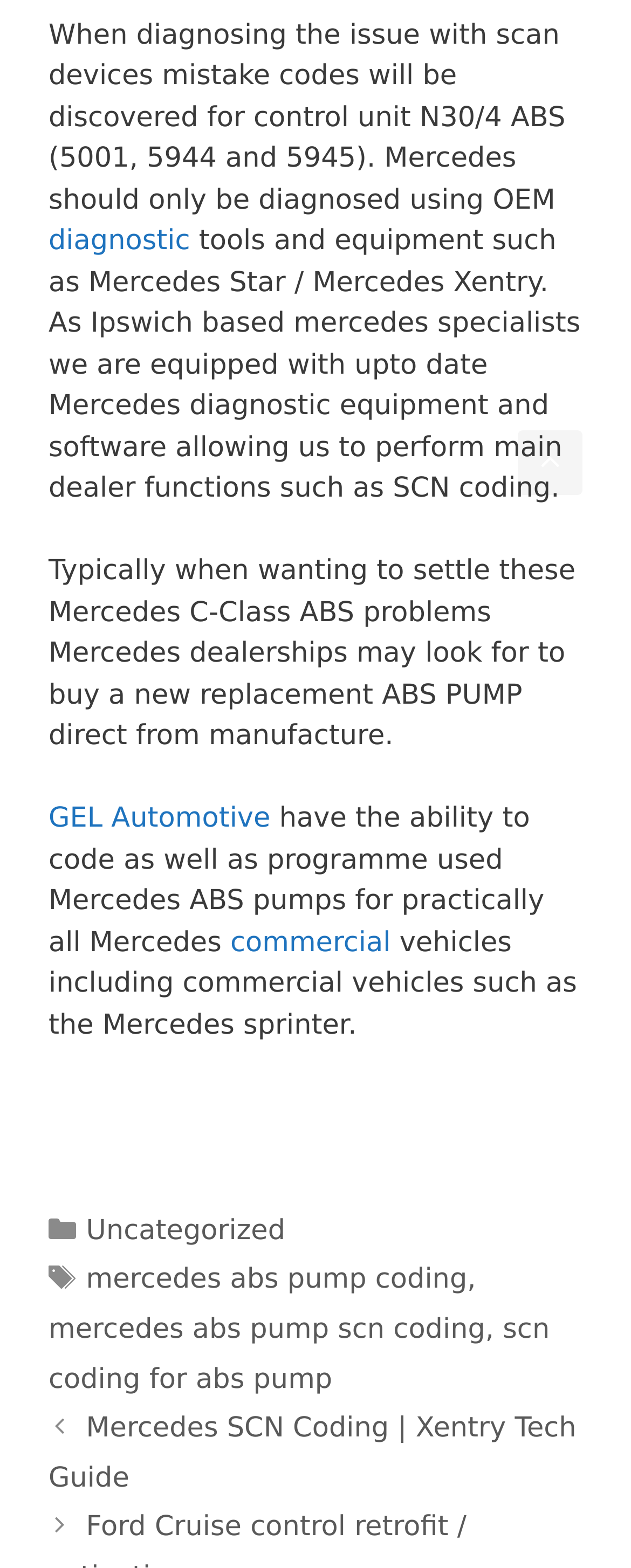Determine the bounding box coordinates of the clickable region to follow the instruction: "read about mercedes abs pump coding".

[0.136, 0.806, 0.74, 0.827]